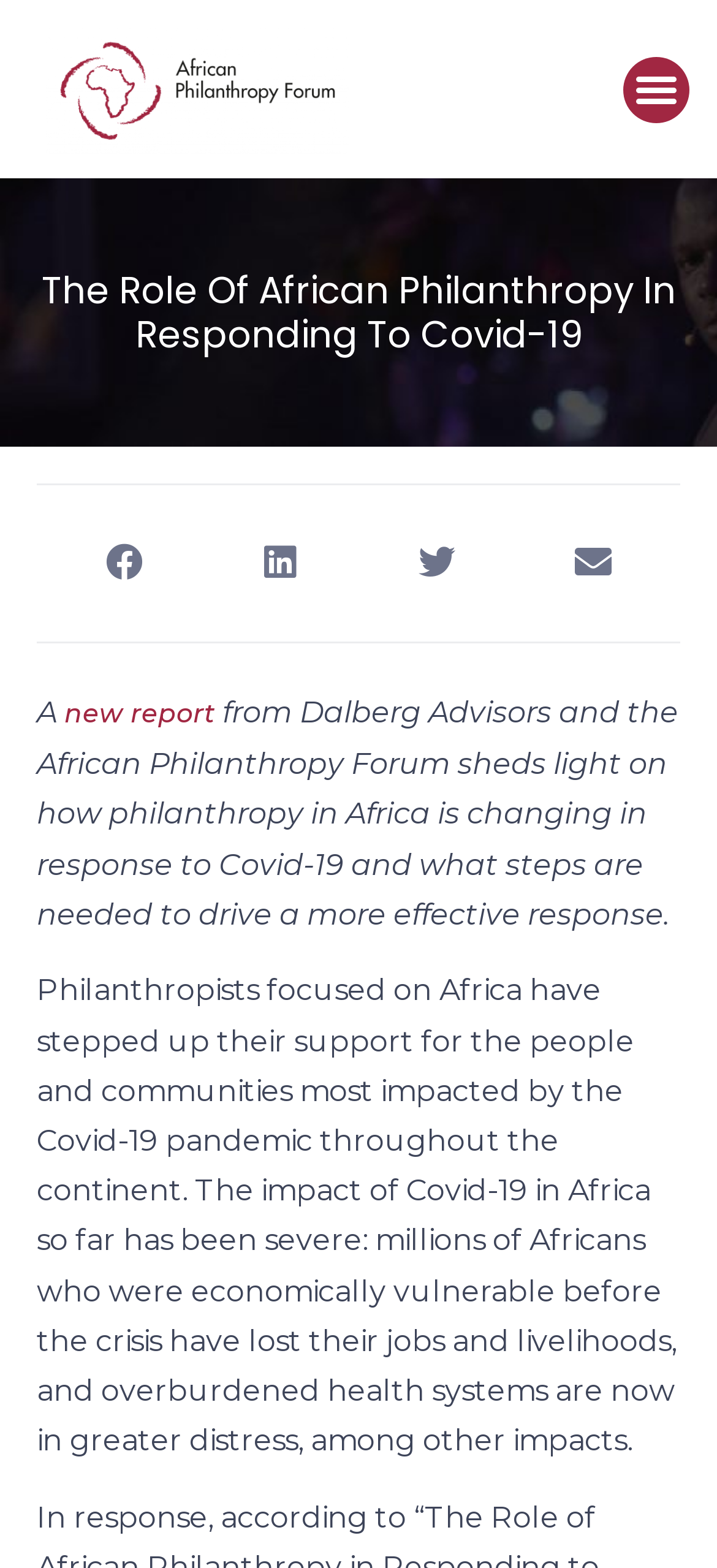Who are the authors of the report?
Give a detailed and exhaustive answer to the question.

I found a sentence on the webpage that mentions the authors of the report. It says 'from Dalberg Advisors and the African Philanthropy Forum', which indicates that these two organizations are the authors of the report.